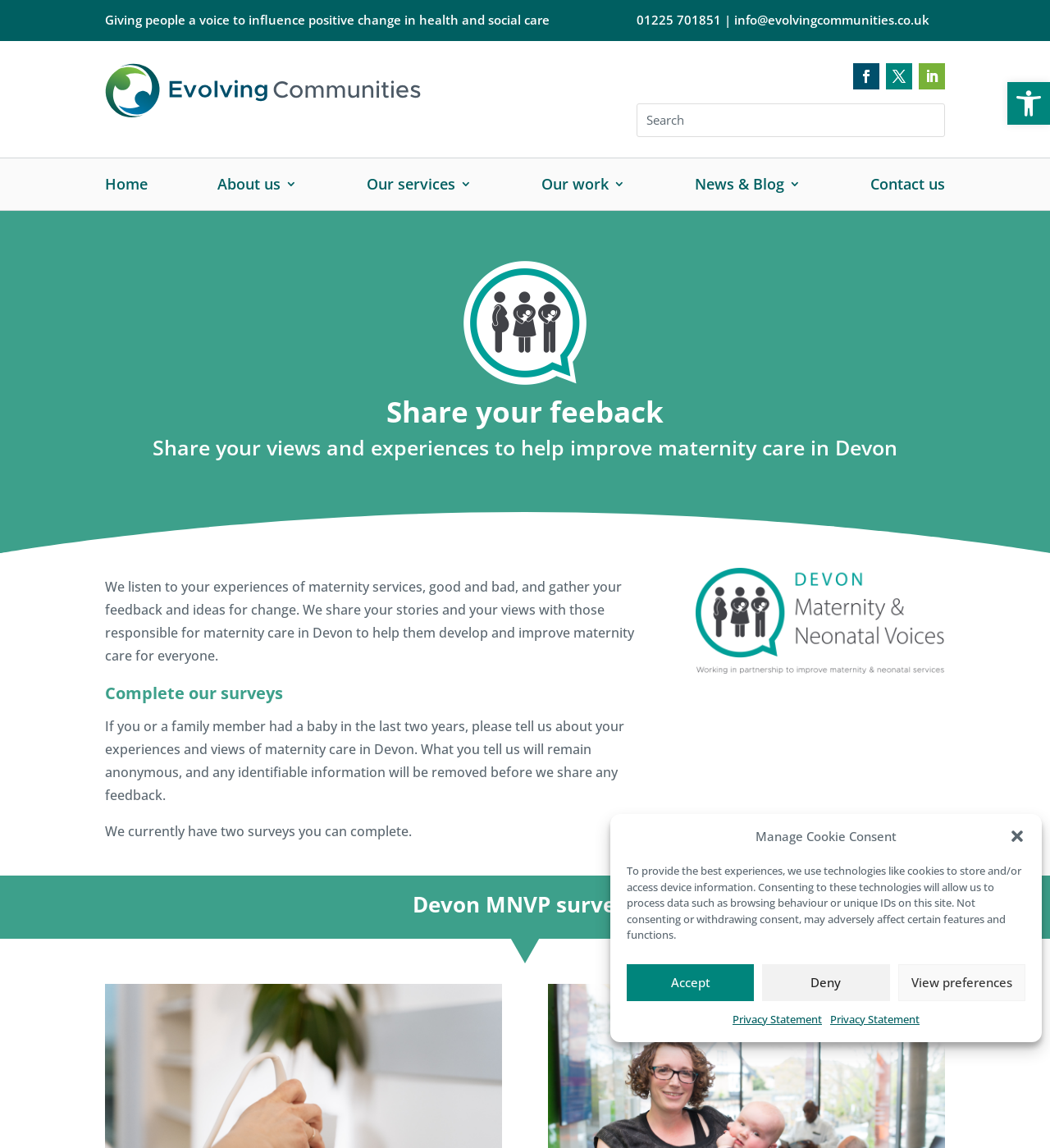Identify and provide the text of the main header on the webpage.

Share your feeback